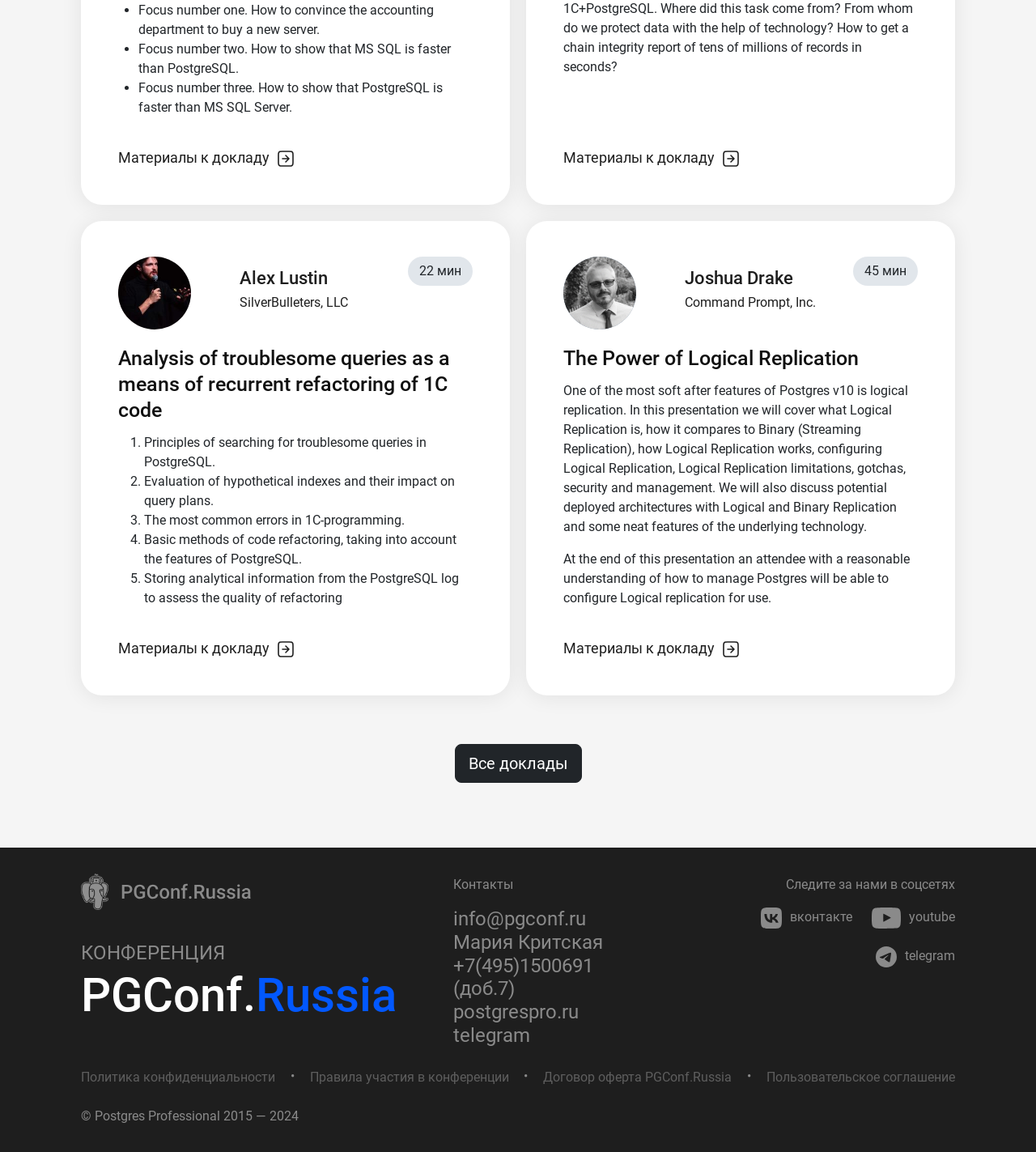Please locate the bounding box coordinates of the element's region that needs to be clicked to follow the instruction: "Follow the conference on telegram". The bounding box coordinates should be provided as four float numbers between 0 and 1, i.e., [left, top, right, bottom].

[0.873, 0.822, 0.922, 0.838]